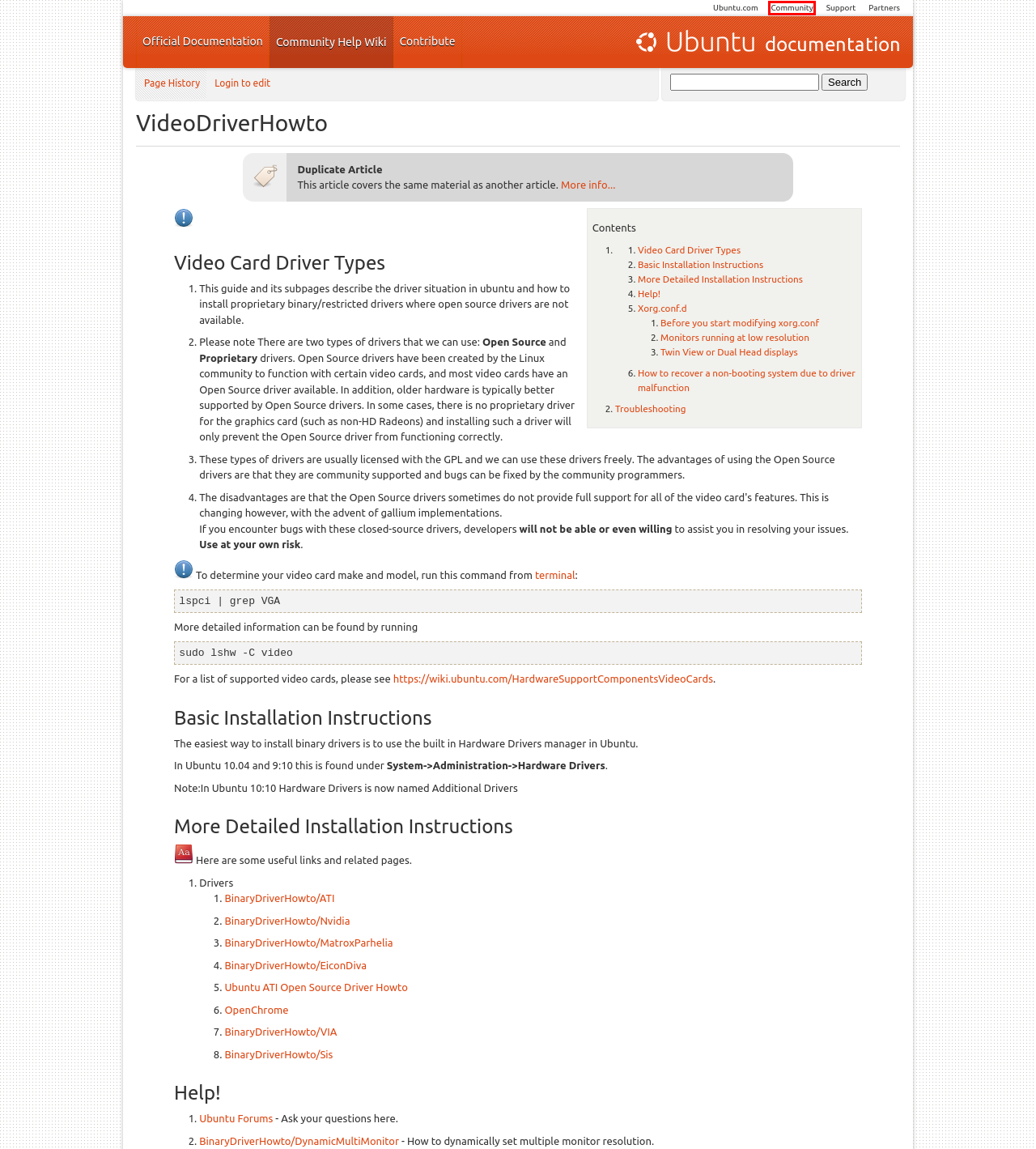You are given a screenshot of a webpage within which there is a red rectangle bounding box. Please choose the best webpage description that matches the new webpage after clicking the selected element in the bounding box. Here are the options:
A. Official Ubuntu Documentation
B. Enterprise Open Source and Linux
        | Ubuntu
C. Login - Community Help Wiki
D. Ubuntu Forums
E. CommunityHelpWiki - Community Help Wiki
F. The Ubuntu Community
        | Ubuntu
G. Info for "VideoDriverHowto/community/VideoDriverHowto" - Community Help Wiki
H. HardwareSupportComponentsVideoCards - Ubuntu Wiki

F